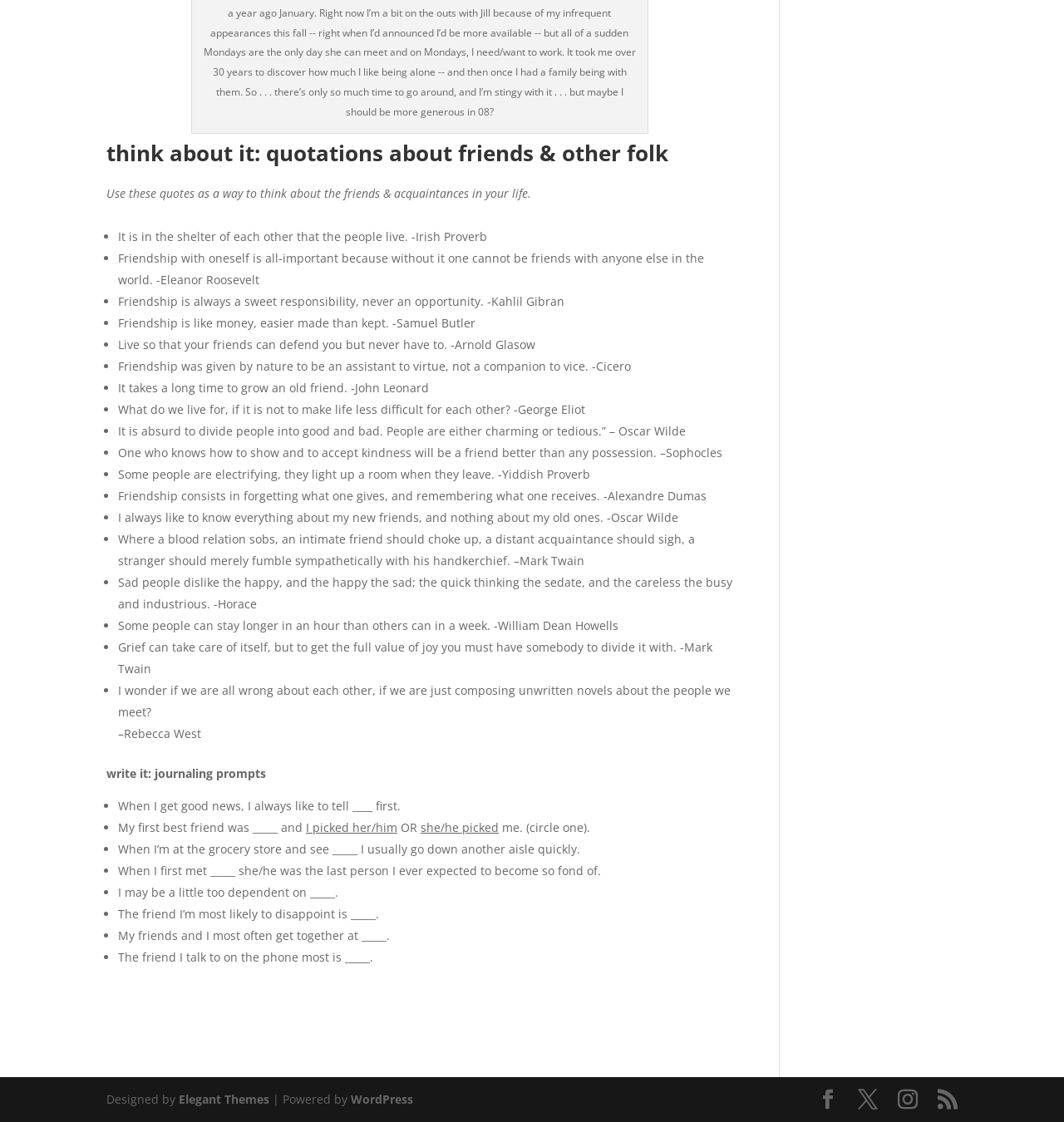What is the purpose of the journaling prompts? Based on the image, give a response in one word or a short phrase.

To reflect on friendships